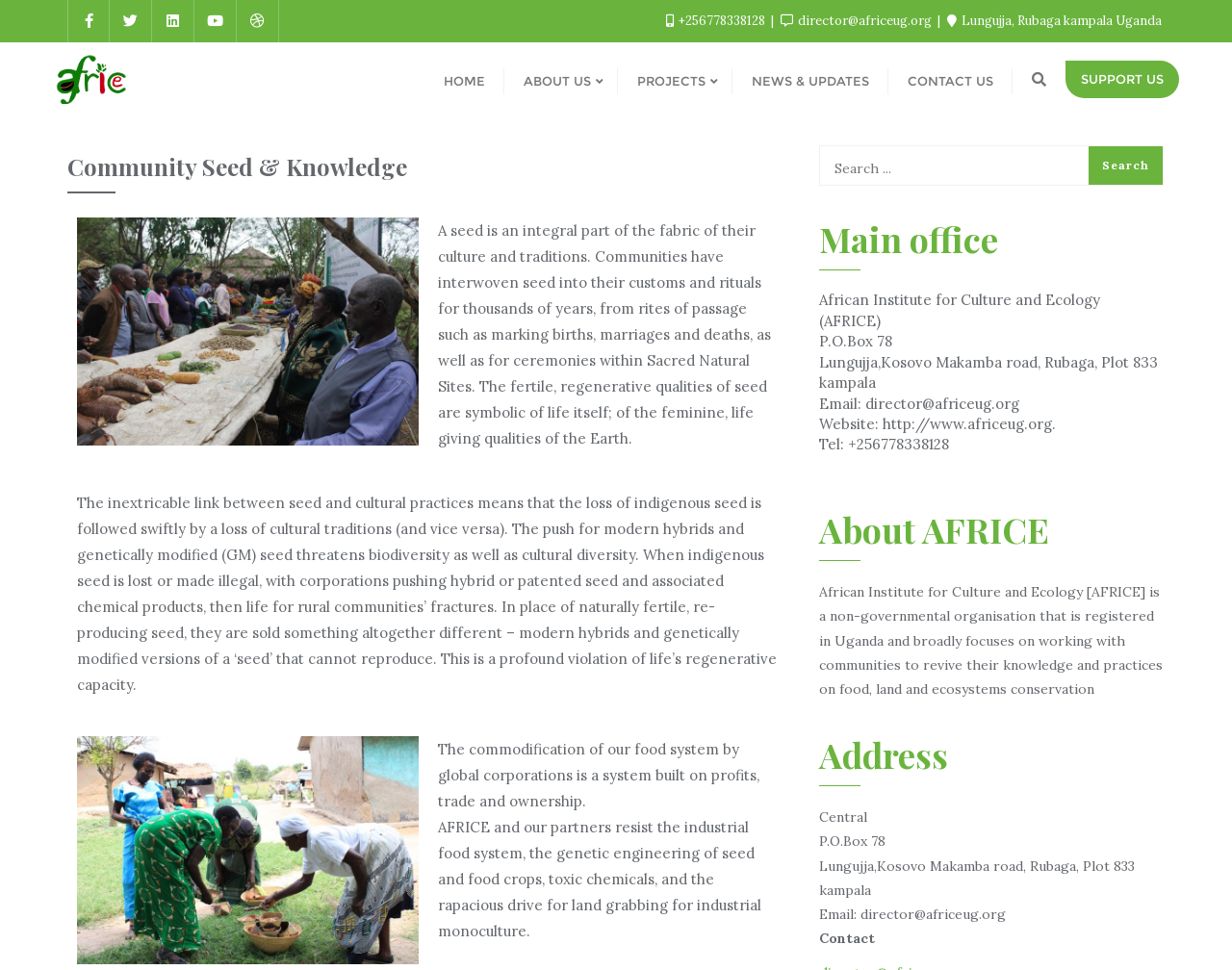Carefully examine the image and provide an in-depth answer to the question: What is the organization's email address?

I found the email address by looking at the contact information section of the webpage, where it is listed as 'Email: director@africeug.org'.